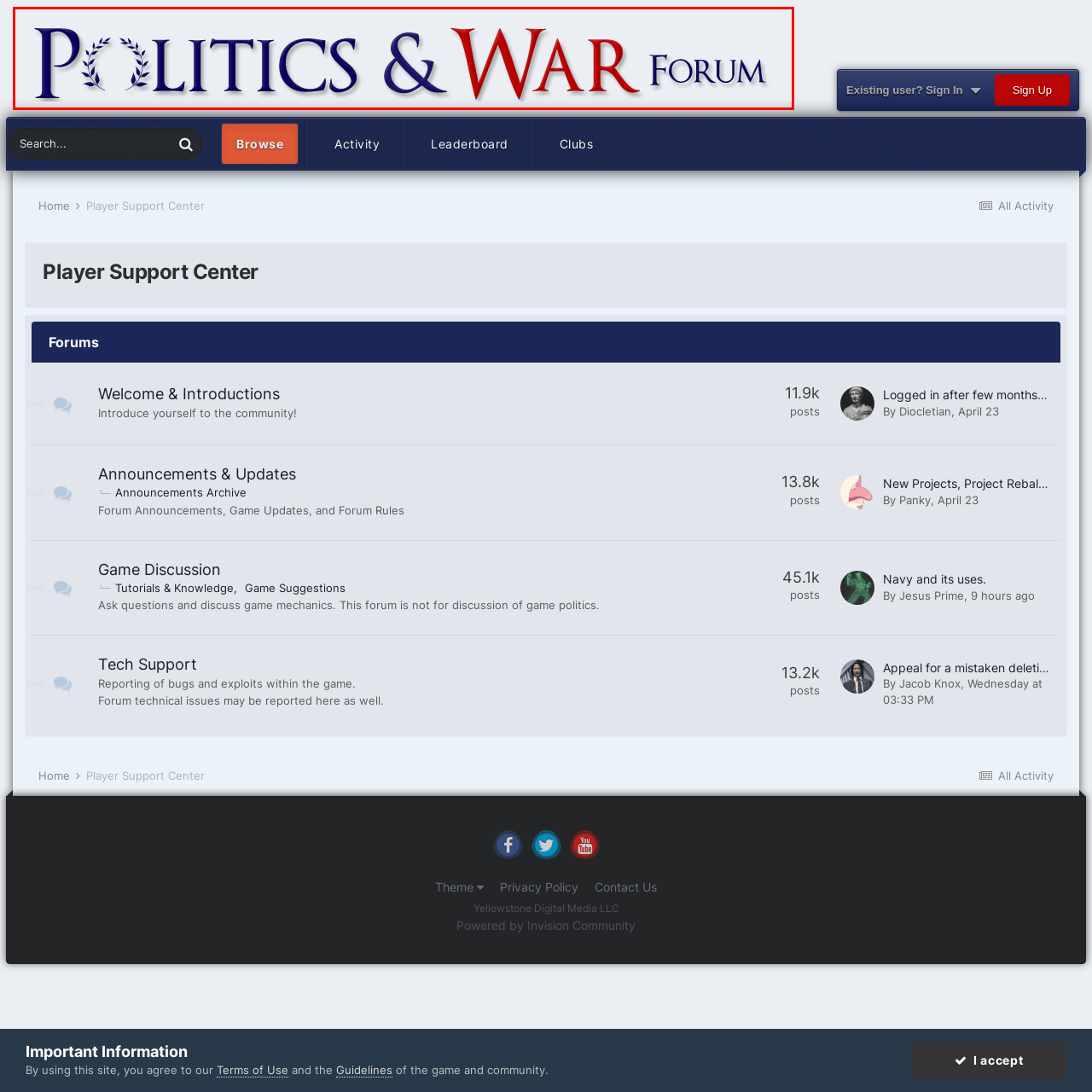What is the core theme of the forum?
Observe the image inside the red bounding box carefully and formulate a detailed answer based on what you can infer from the visual content.

The caption emphasizes that the title 'Politics & War Forum' sets the stage for engaging discussions related to political strategies and conflicts, drawing users into a dedicated space for exploring these topics.